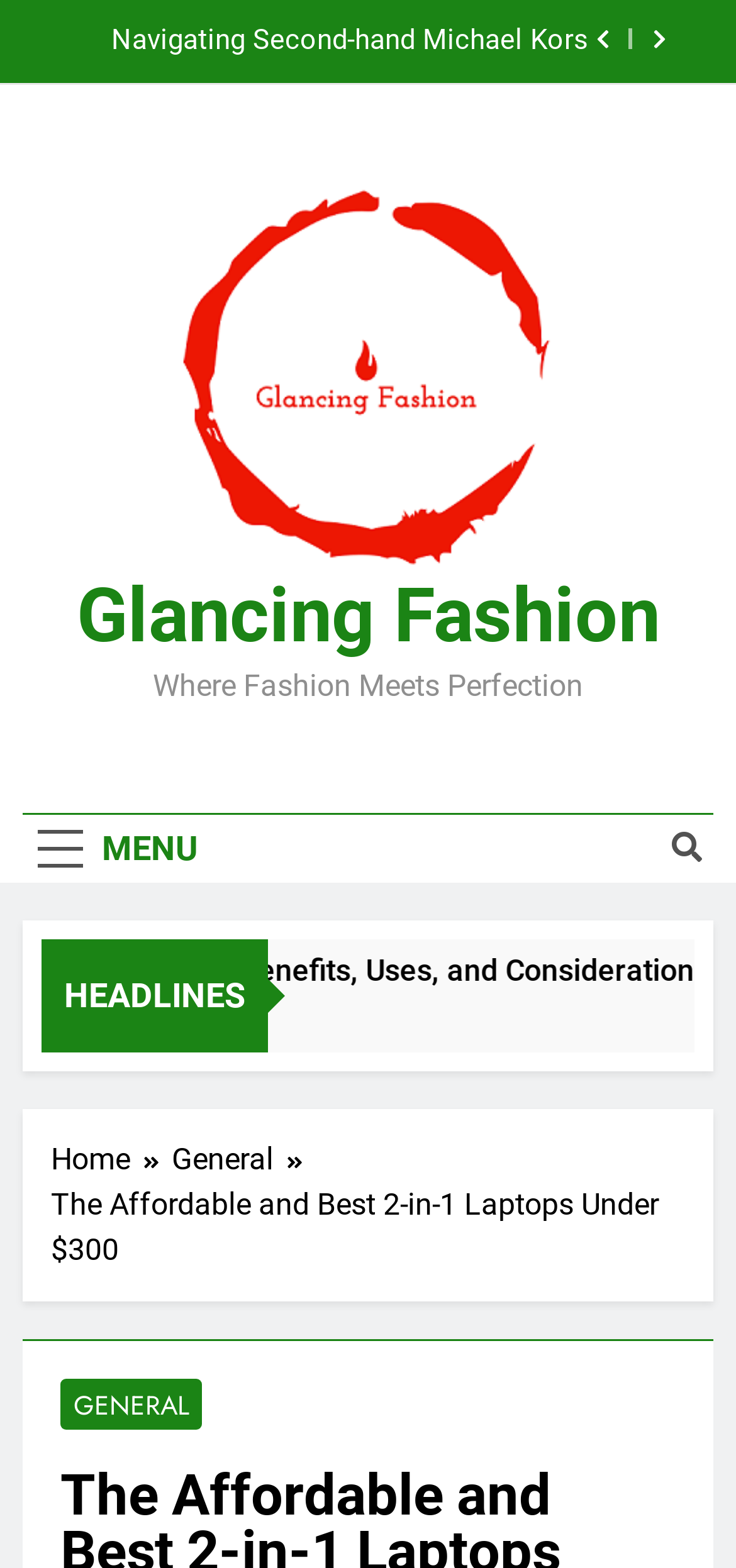Using the information in the image, give a detailed answer to the following question: What is the tagline of the website?

I found the StaticText element with the text 'Where Fashion Meets Perfection', which is likely the tagline of the website, as it appears prominently on the page.